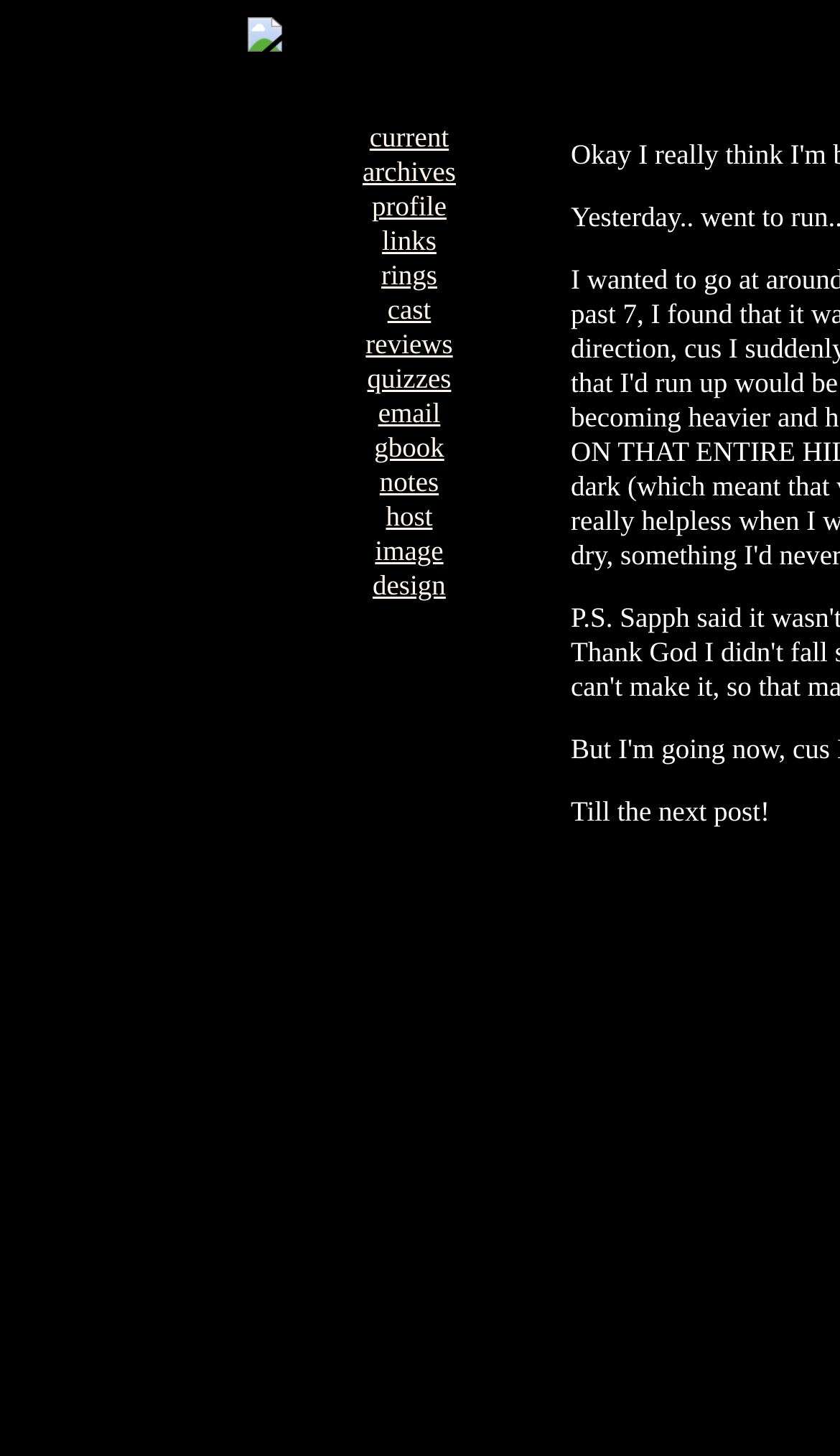Show the bounding box coordinates of the element that should be clicked to complete the task: "check reviews".

[0.435, 0.225, 0.539, 0.247]